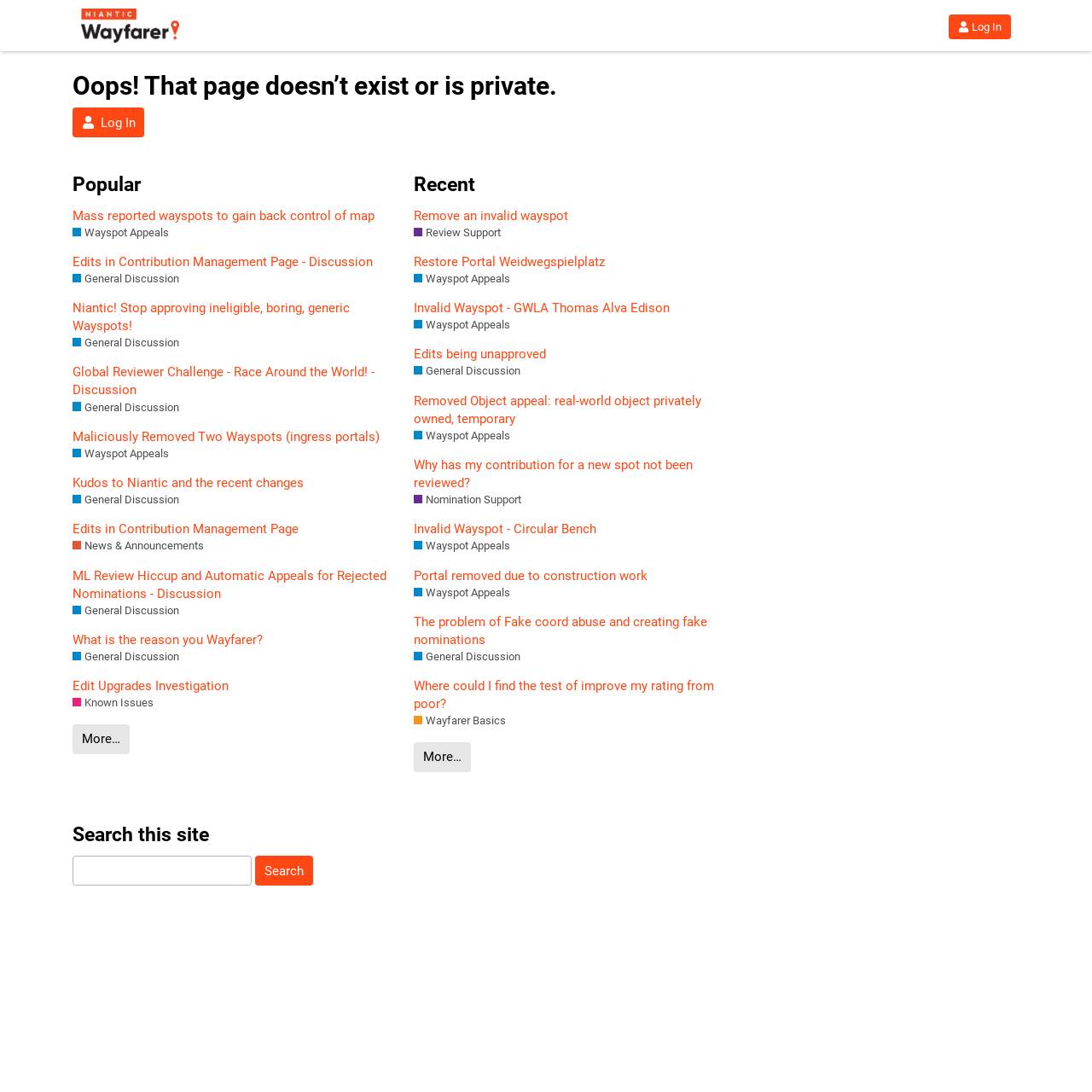Please find the bounding box coordinates of the element that must be clicked to perform the given instruction: "View Popular discussions". The coordinates should be four float numbers from 0 to 1, i.e., [left, top, right, bottom].

[0.066, 0.157, 0.363, 0.182]